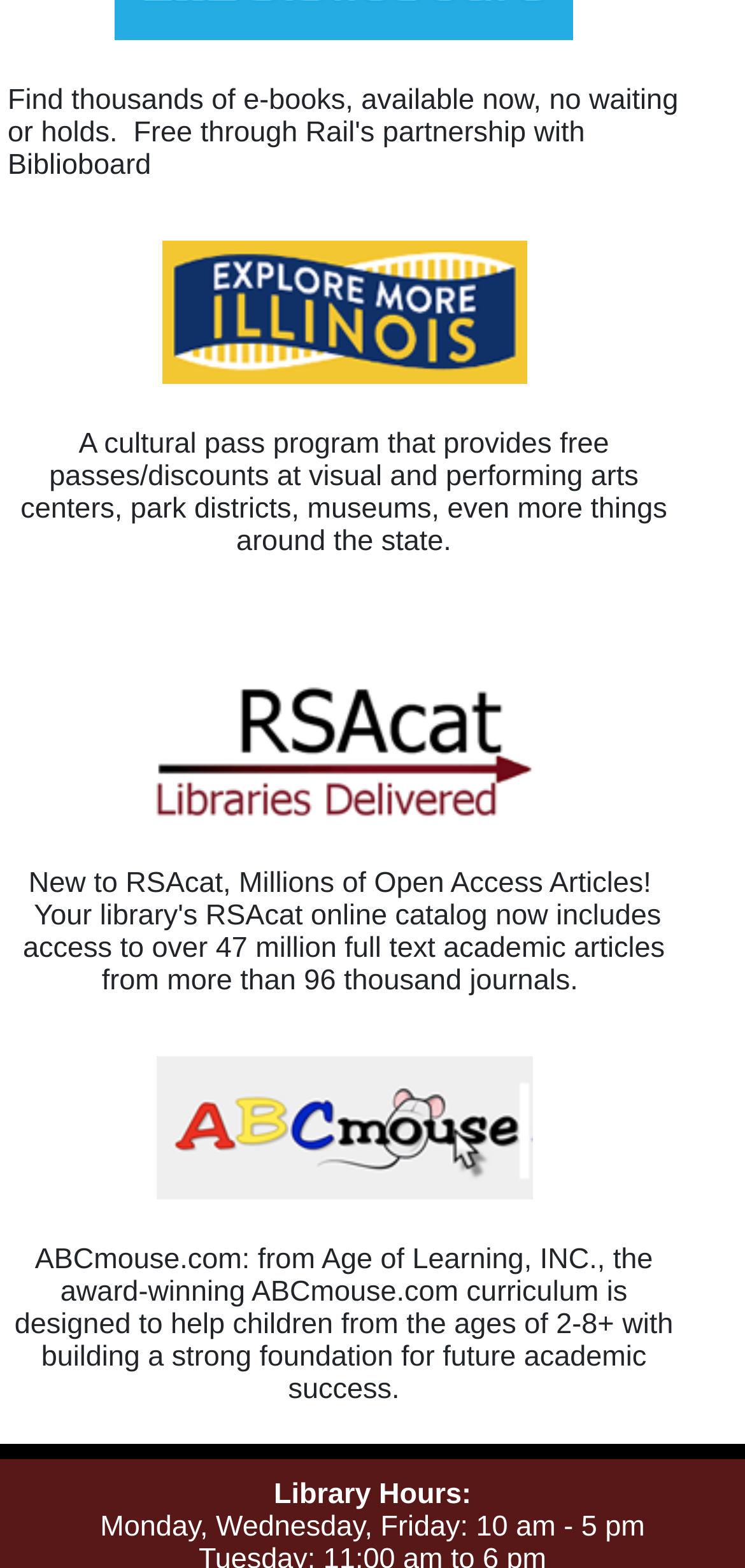Using the given element description, provide the bounding box coordinates (top-left x, top-left y, bottom-right x, bottom-right y) for the corresponding UI element in the screenshot: alt="RSA Catalog"

[0.185, 0.513, 0.738, 0.534]